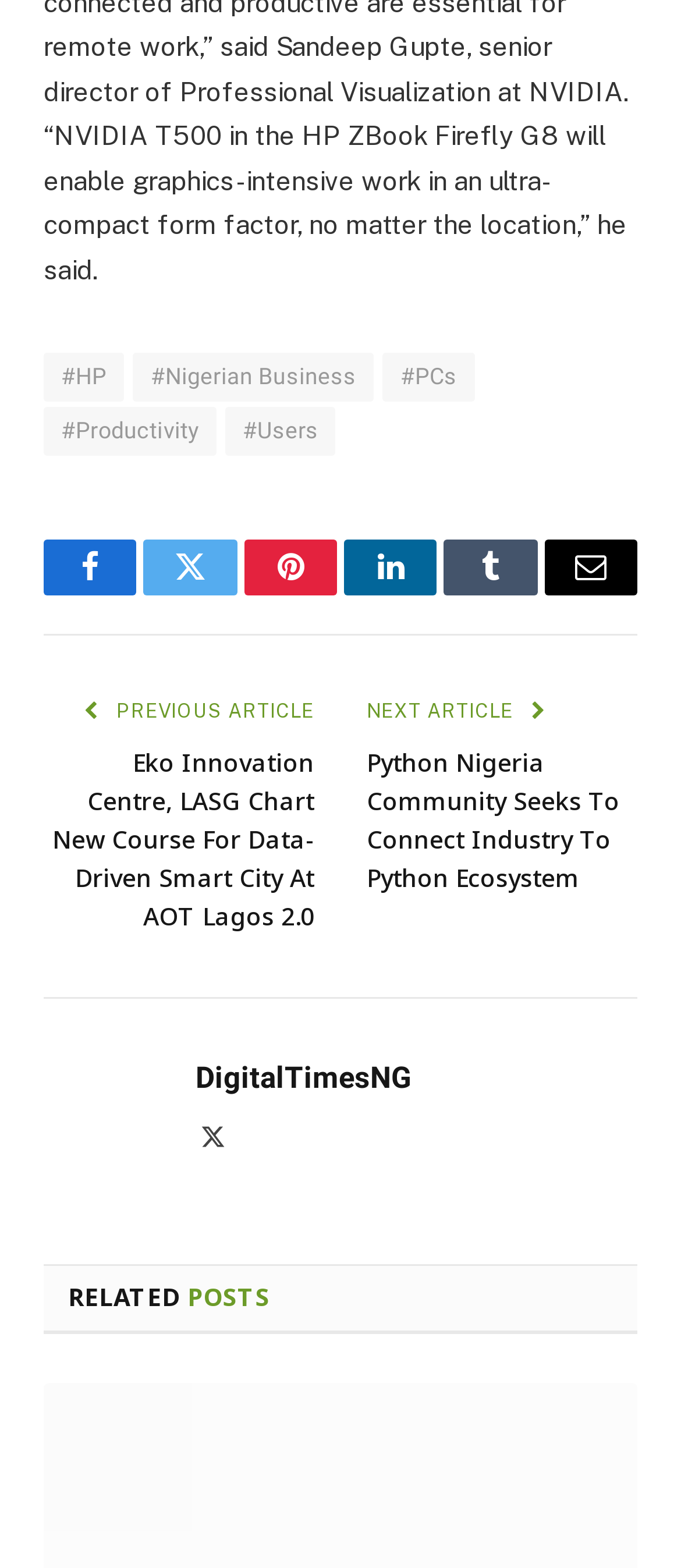What is the topic of the first article?
Provide an in-depth answer to the question, covering all aspects.

I determined the answer by looking at the link element with the text 'Eko Innovation Centre, LASG Chart New Course For Data-Driven Smart City At AOT Lagos 2.0', which suggests that the first article is about data-driven smart cities.